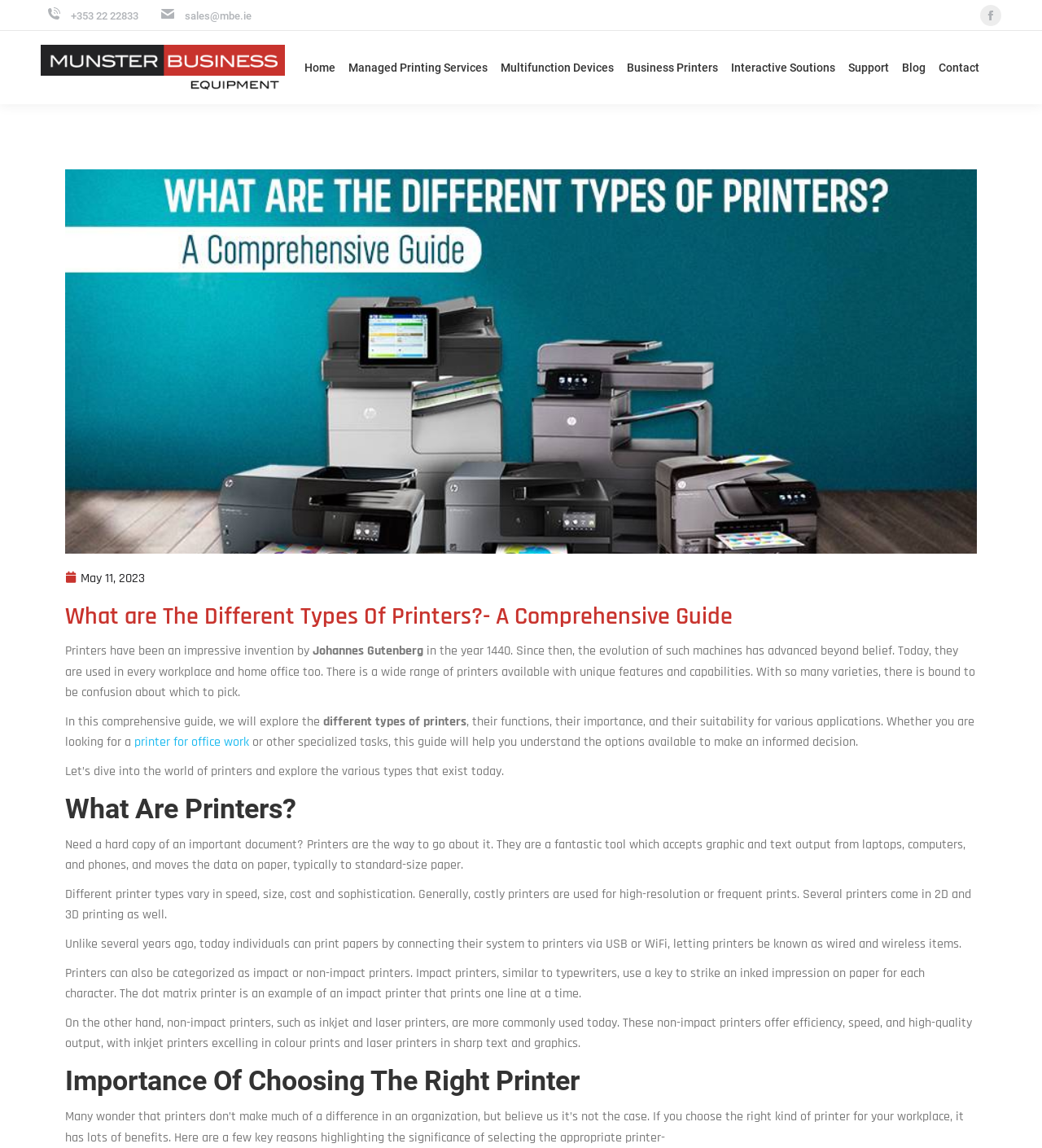Respond to the question below with a single word or phrase:
What are the two categories of printers?

Impact and non-impact